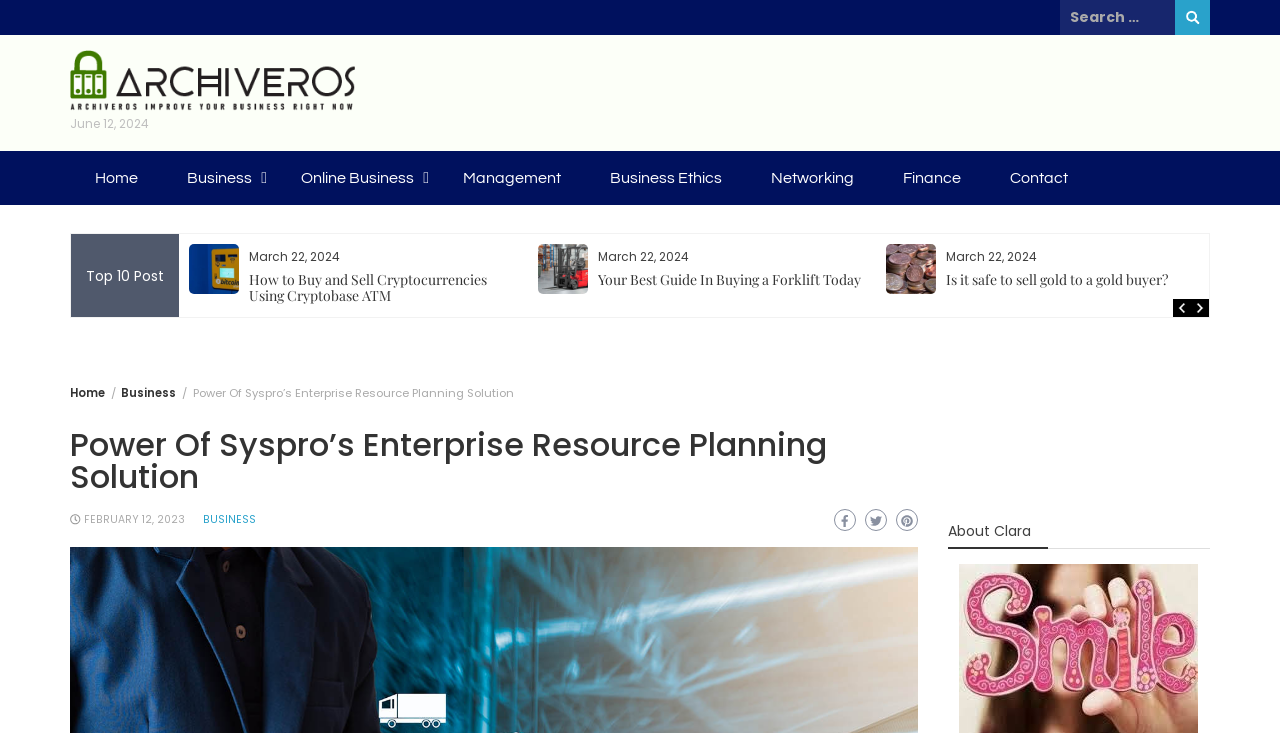Determine the bounding box coordinates of the section to be clicked to follow the instruction: "Search for something". The coordinates should be given as four float numbers between 0 and 1, formatted as [left, top, right, bottom].

[0.828, 0.0, 0.918, 0.046]